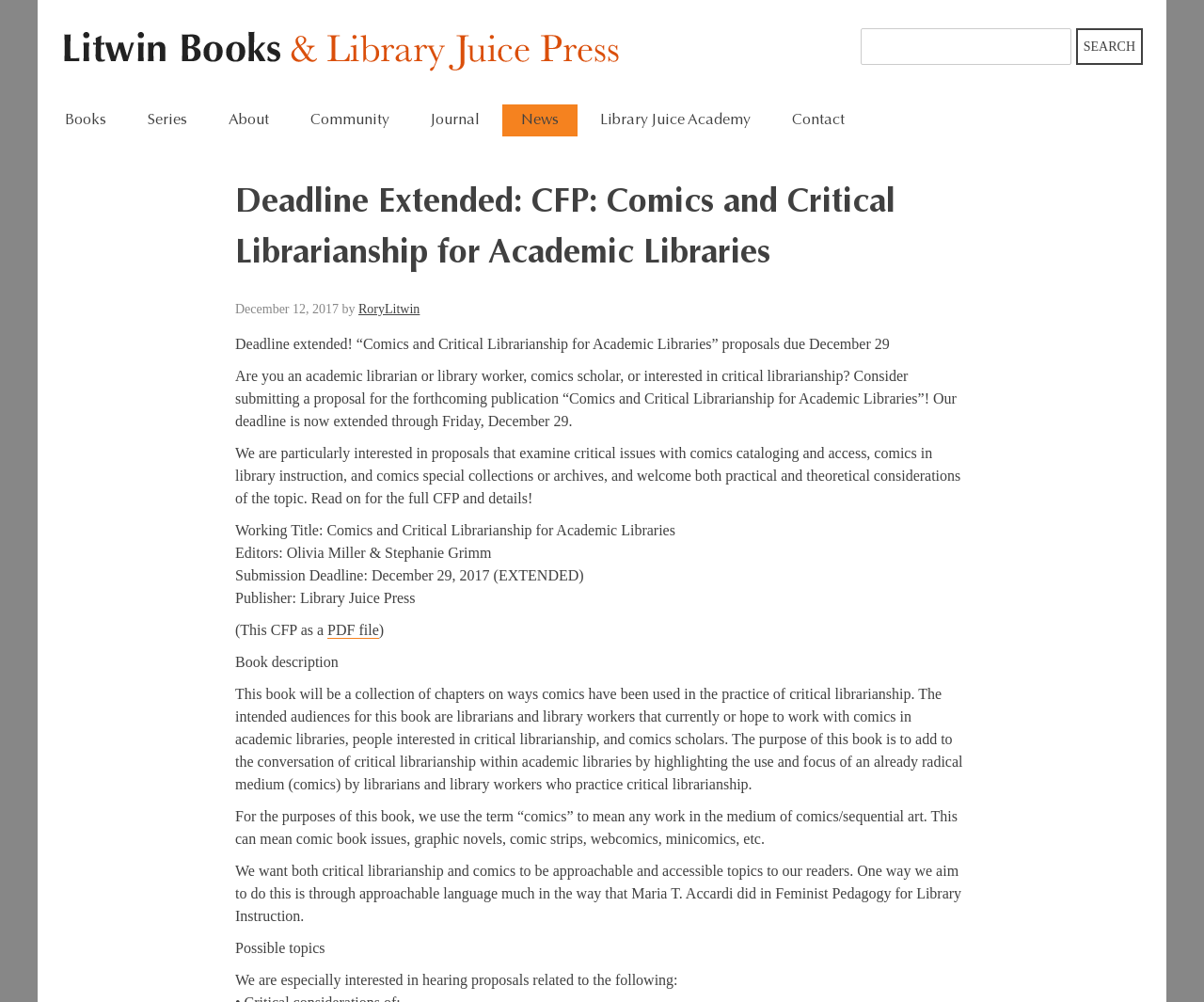Please find the bounding box coordinates of the element that needs to be clicked to perform the following instruction: "Contact us". The bounding box coordinates should be four float numbers between 0 and 1, represented as [left, top, right, bottom].

[0.642, 0.104, 0.717, 0.136]